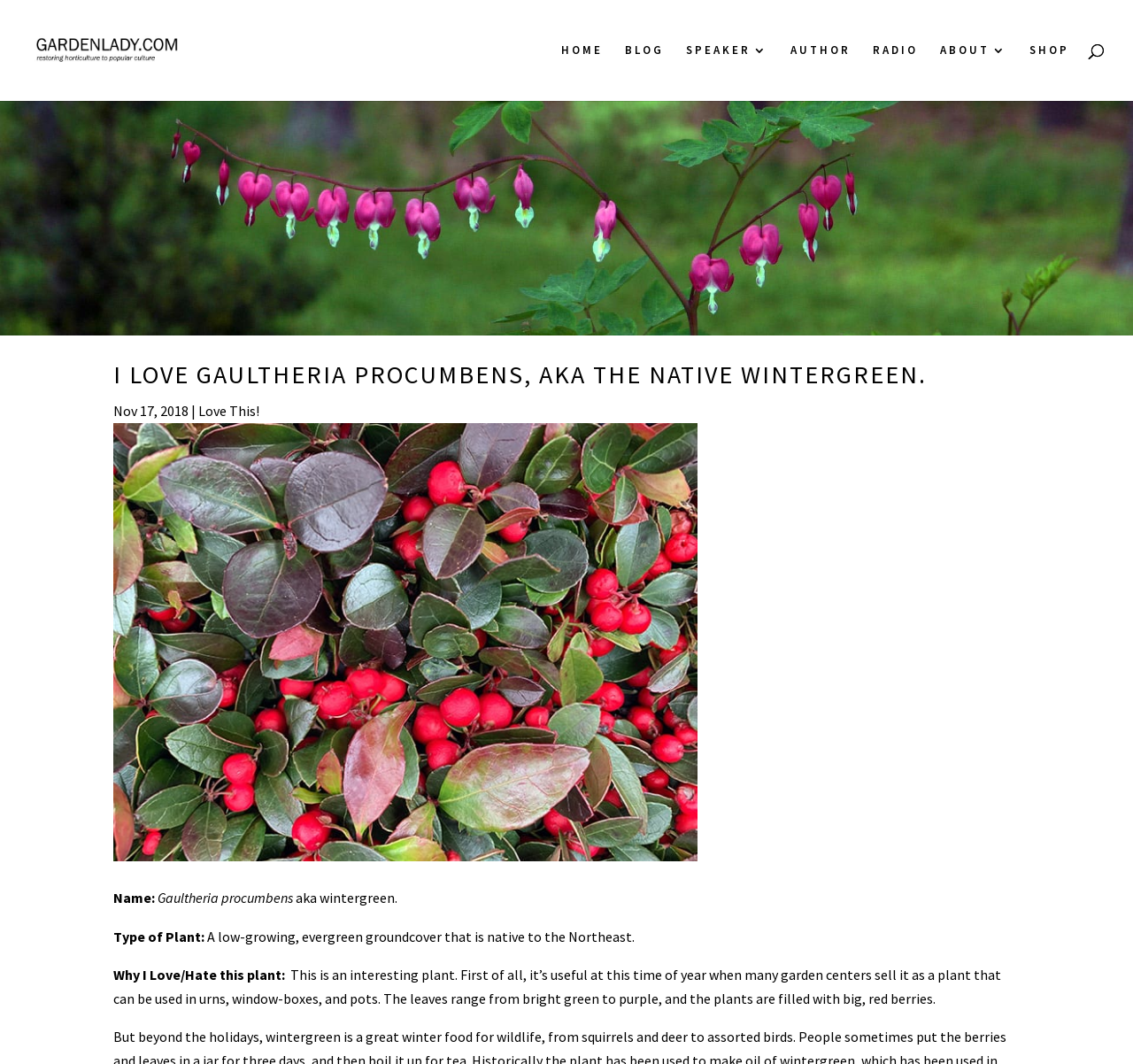Generate the main heading text from the webpage.

I LOVE GAULTHERIA PROCUMBENS, AKA THE NATIVE WINTERGREEN.